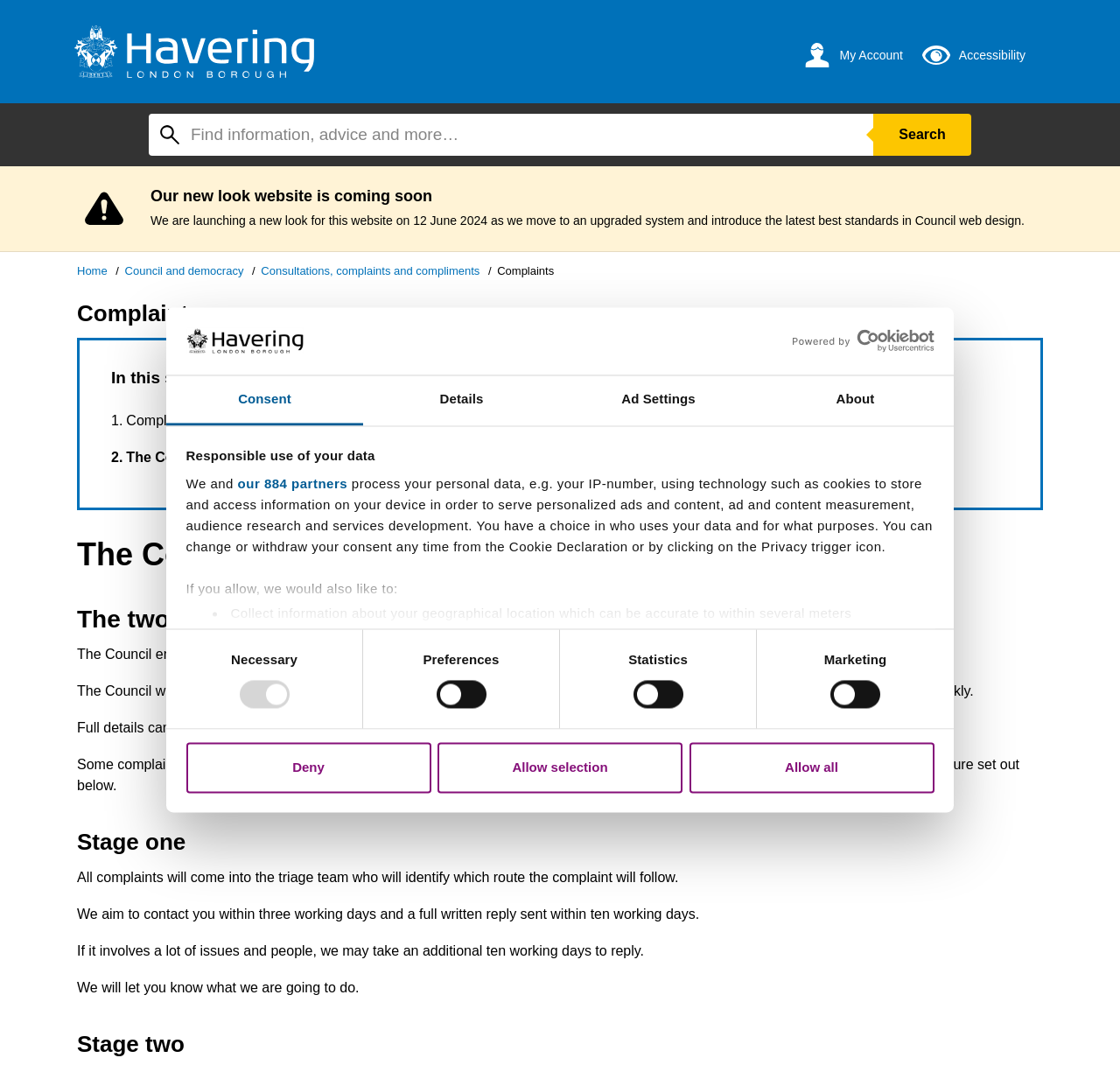How long does the Council aim to take to contact a complainant?
Refer to the image and provide a concise answer in one word or phrase.

Three working days